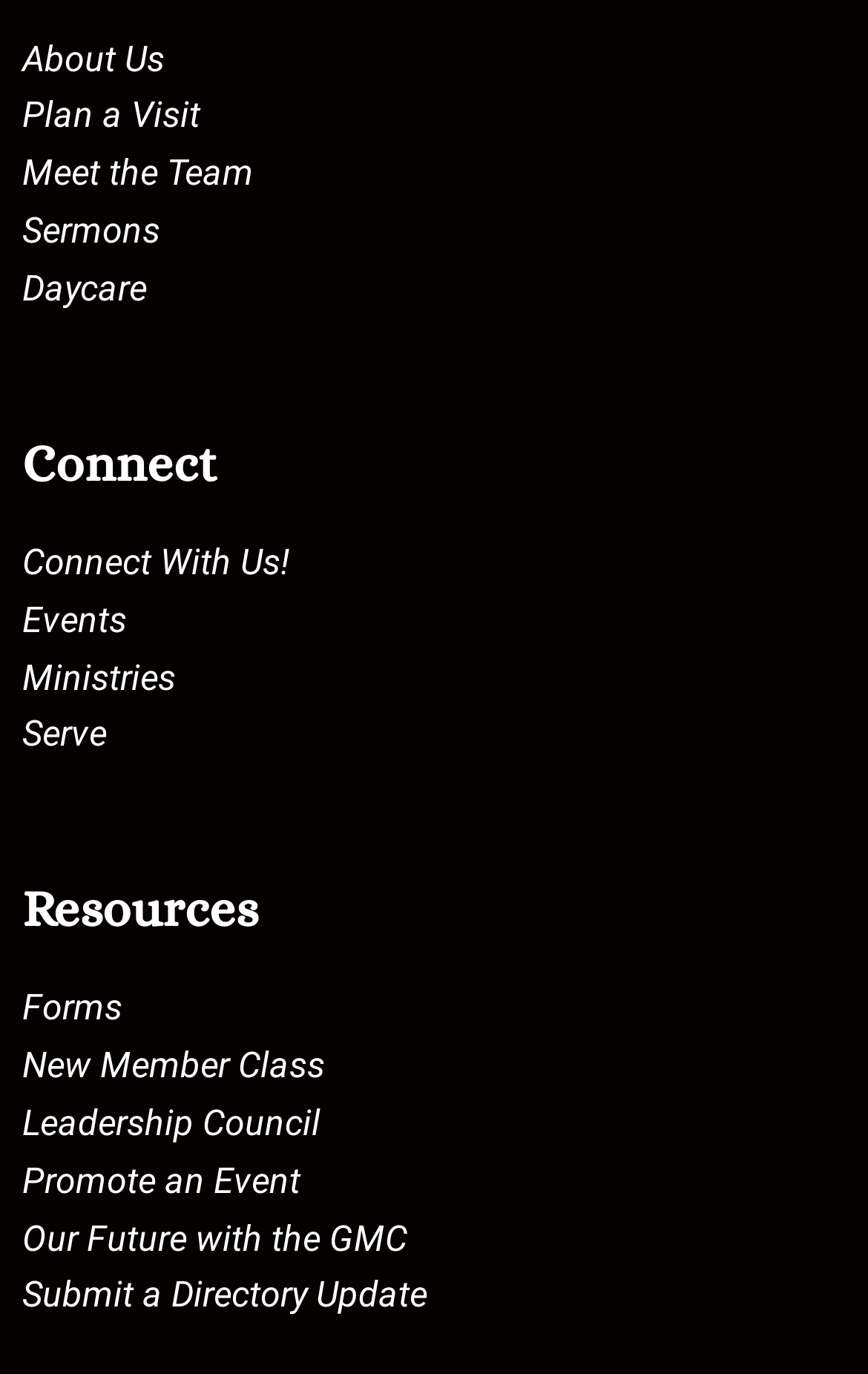Refer to the image and provide an in-depth answer to the question:
How many headings are on the webpage?

There are two headings on the webpage, which are 'Connect' and 'Resources'. The 'Connect' heading has a bounding box of [0.026, 0.319, 0.974, 0.356] and the 'Resources' heading has a bounding box of [0.026, 0.643, 0.974, 0.681].